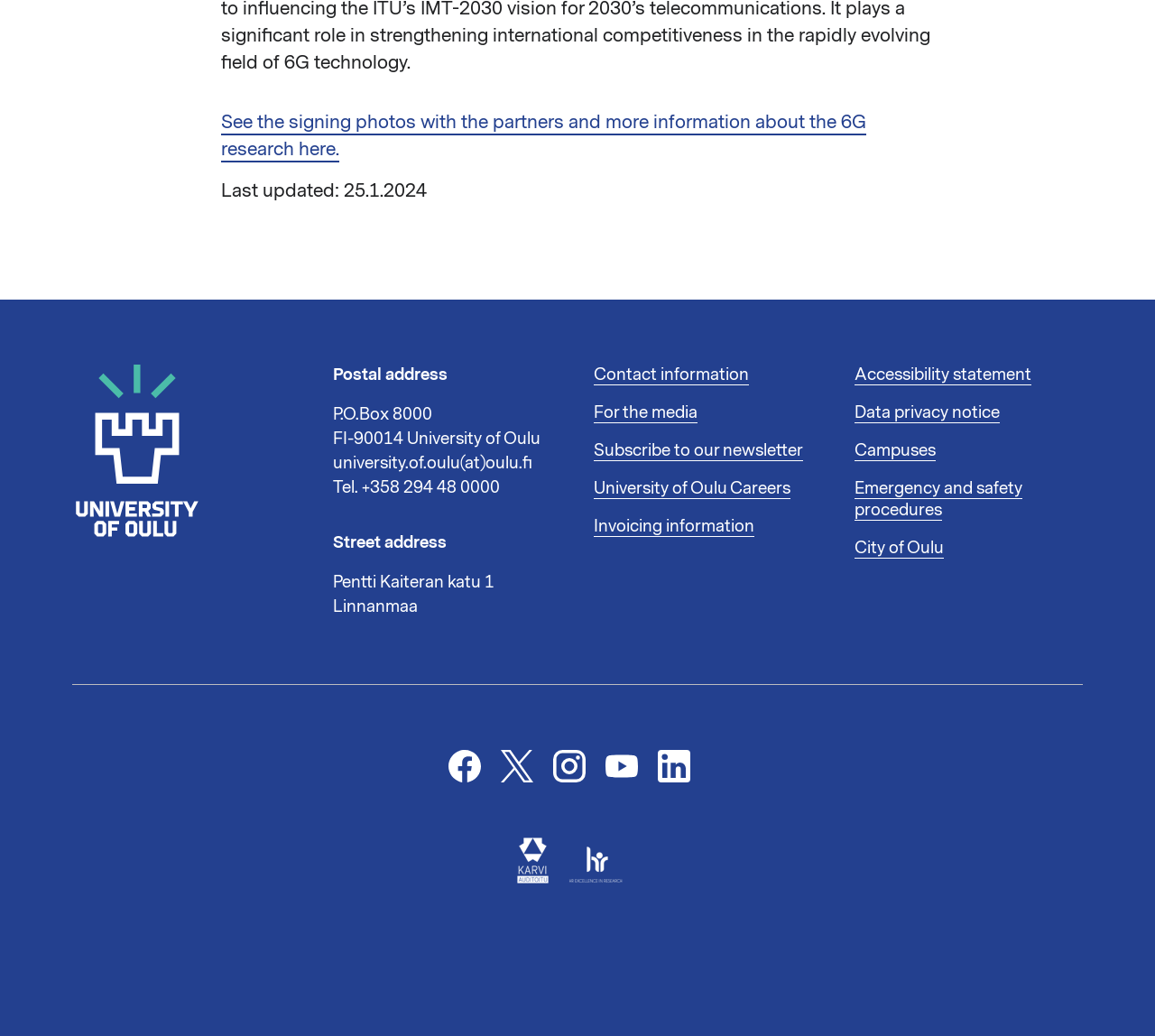What is the university's postal address?
Using the image as a reference, answer the question with a short word or phrase.

P.O.Box 8000, FI-90014 University of Oulu